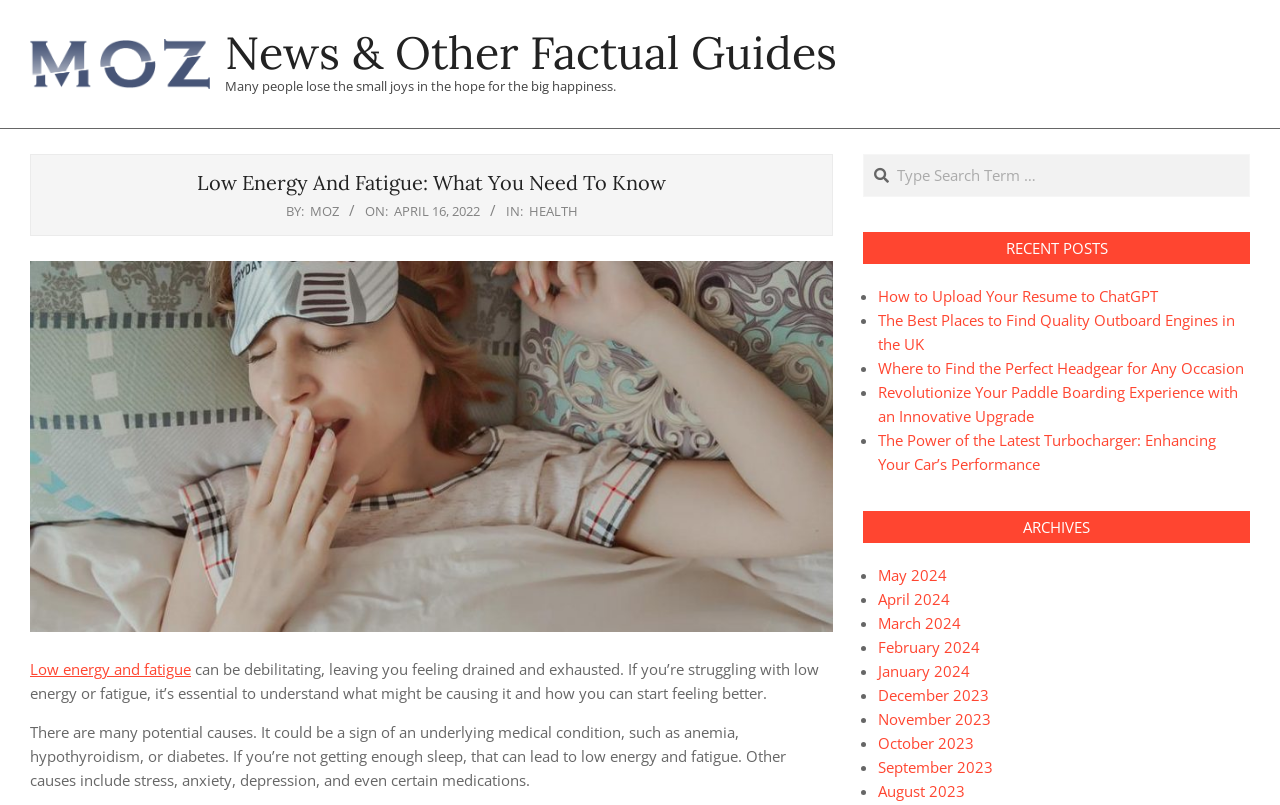Could you find the bounding box coordinates of the clickable area to complete this instruction: "Click the Moz logo"?

[0.023, 0.065, 0.164, 0.089]